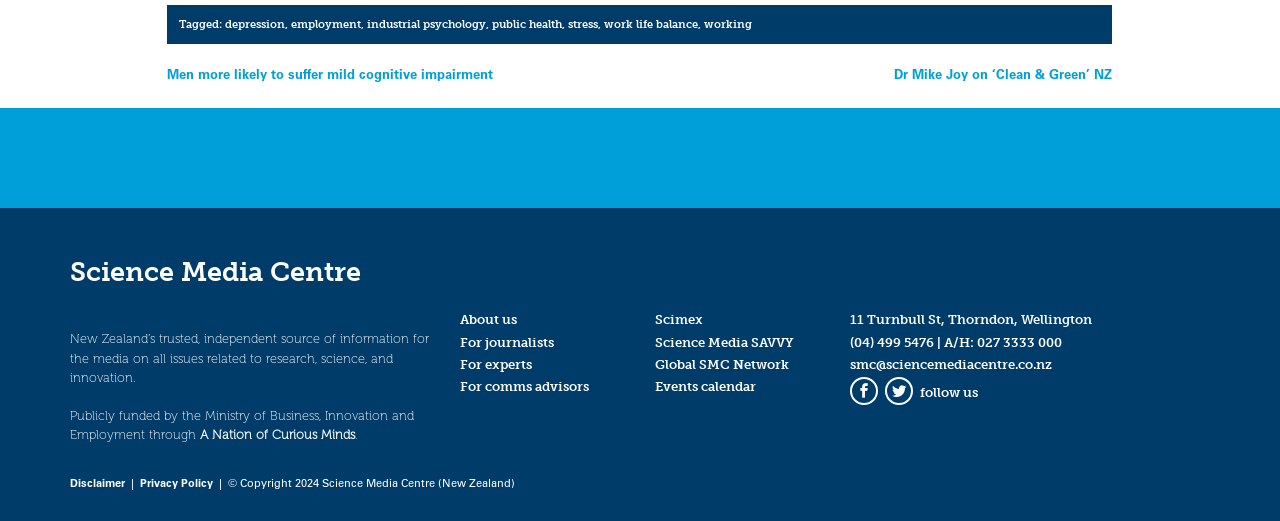Please determine the bounding box of the UI element that matches this description: For comms advisors. The coordinates should be given as (top-left x, top-left y, bottom-right x, bottom-right y), with all values between 0 and 1.

[0.359, 0.728, 0.46, 0.757]